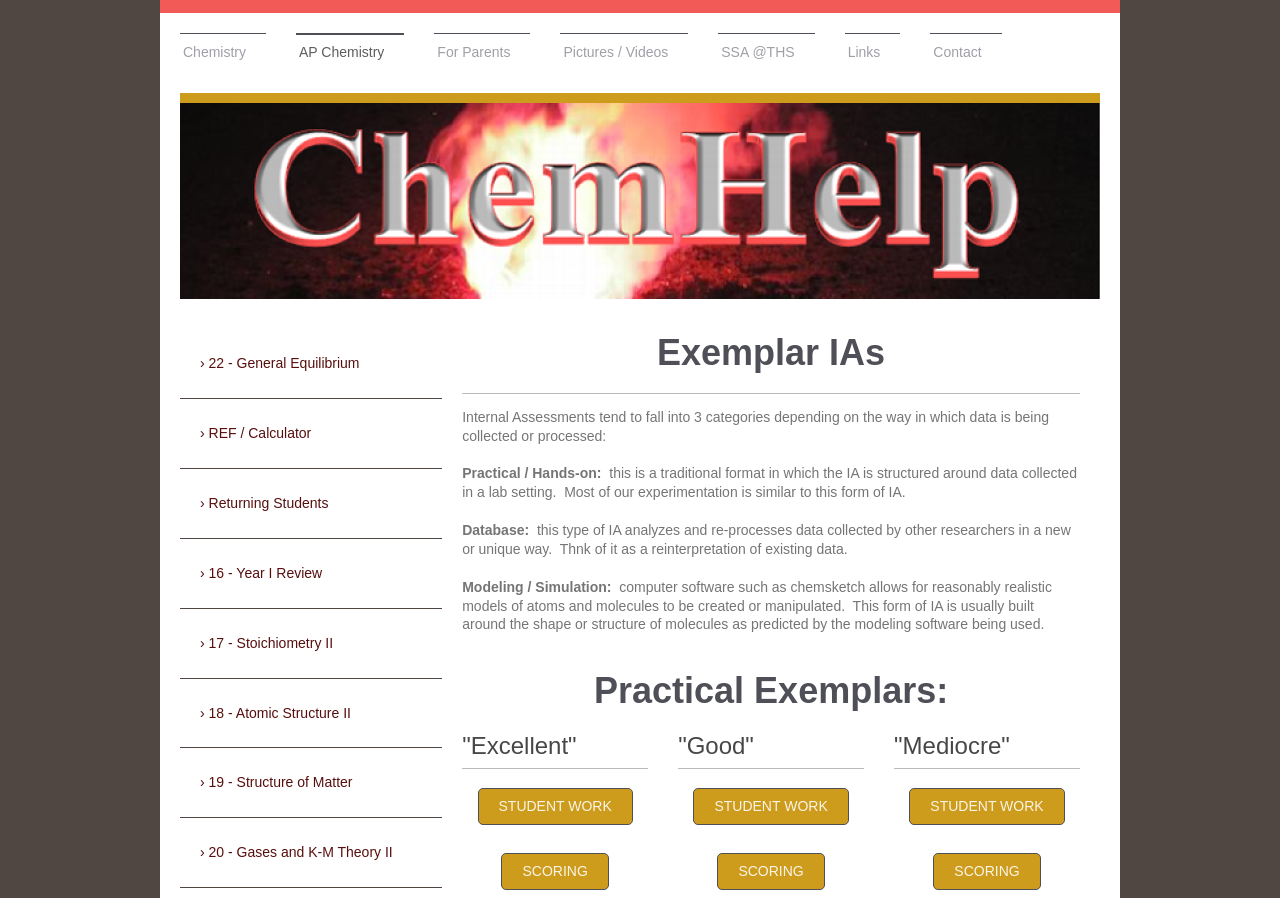Determine the bounding box coordinates of the region I should click to achieve the following instruction: "Click on the 'Chemistry' link". Ensure the bounding box coordinates are four float numbers between 0 and 1, i.e., [left, top, right, bottom].

[0.141, 0.037, 0.208, 0.081]